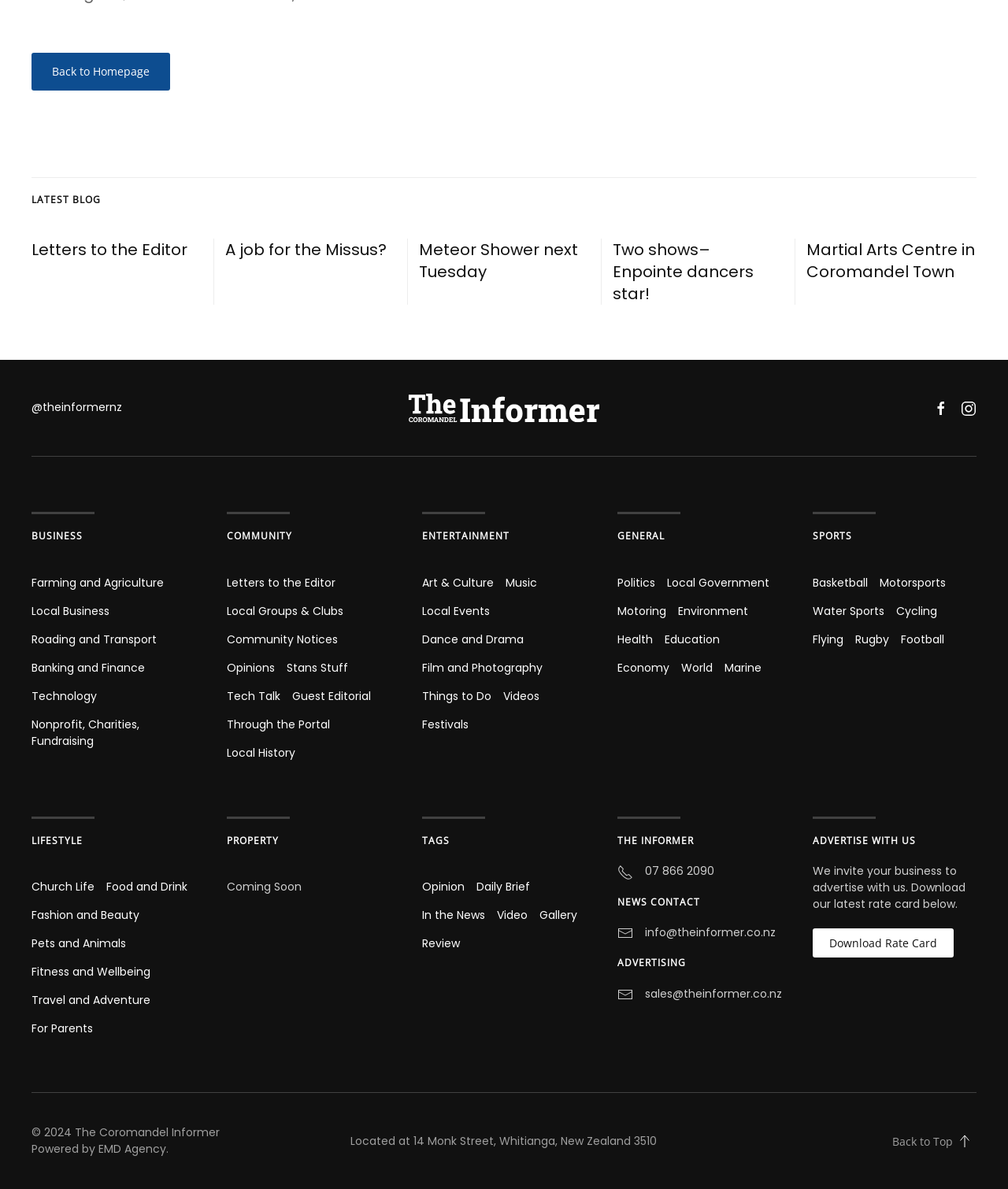Please answer the following query using a single word or phrase: 
How many categories are there in the website?

6